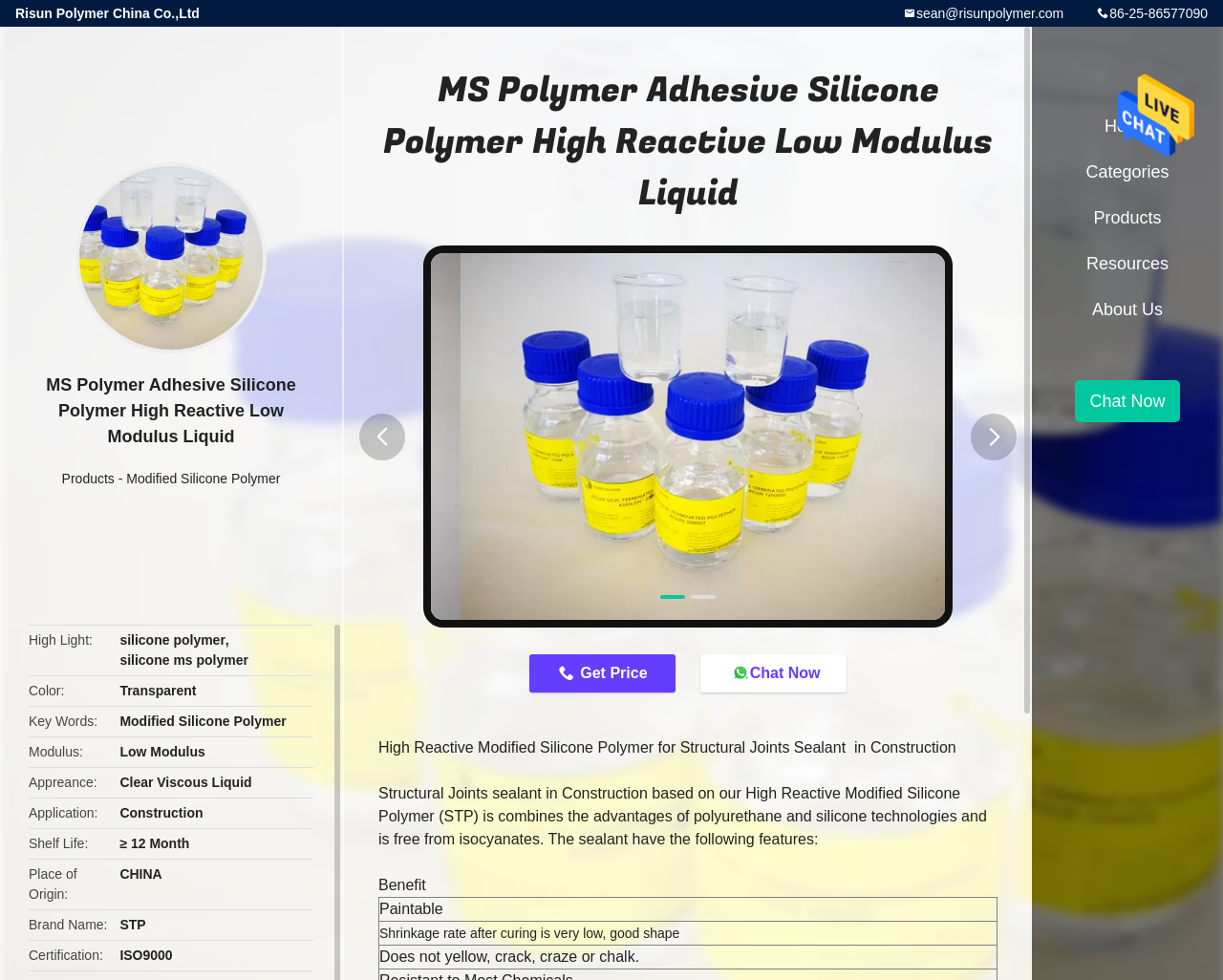Using the description: "Chat Now", identify the bounding box of the corresponding UI element in the screenshot.

[0.572, 0.668, 0.692, 0.707]